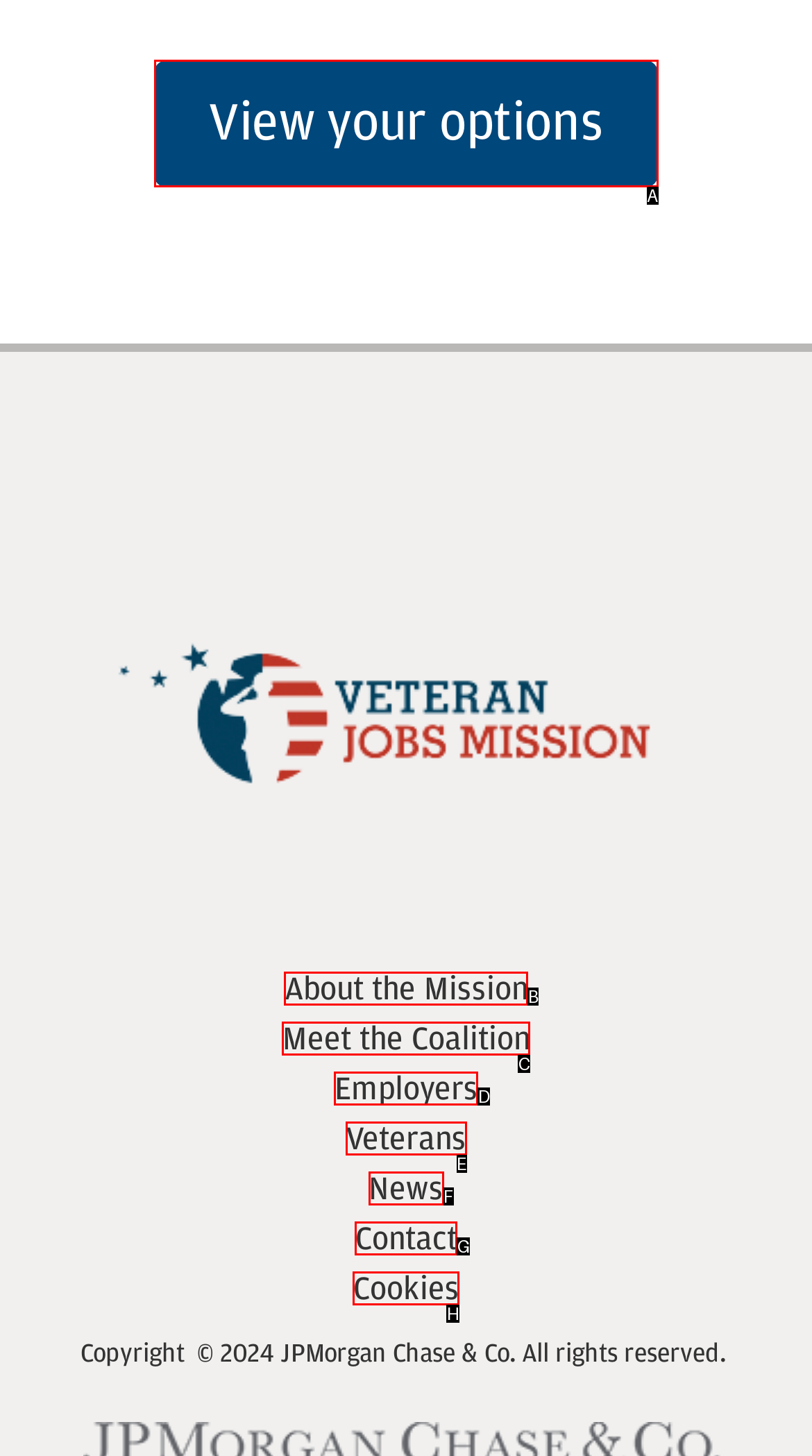Given the description: Veterans
Identify the letter of the matching UI element from the options.

E